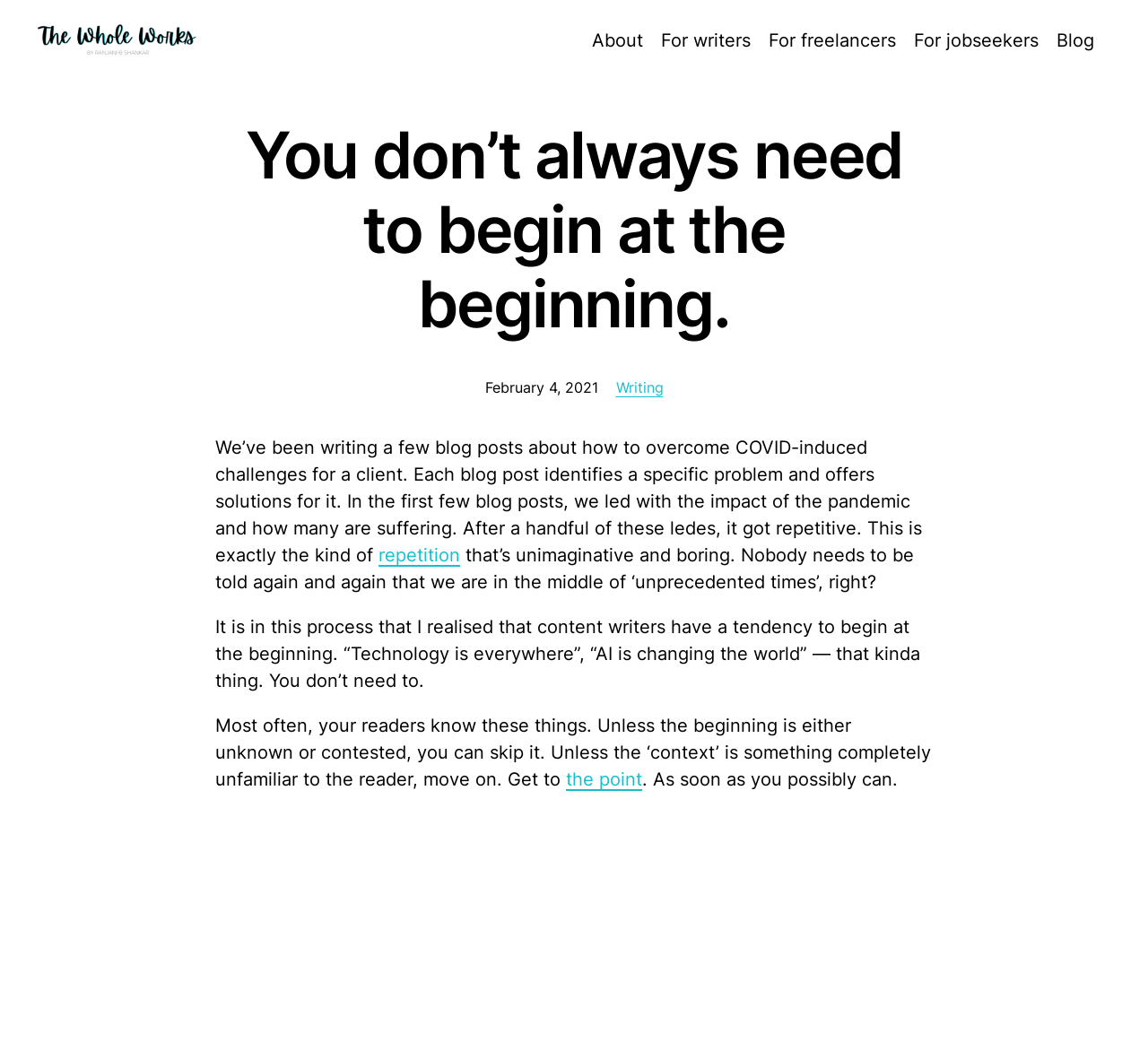Indicate the bounding box coordinates of the clickable region to achieve the following instruction: "Read the blog post dated February 4, 2021."

[0.422, 0.36, 0.521, 0.377]